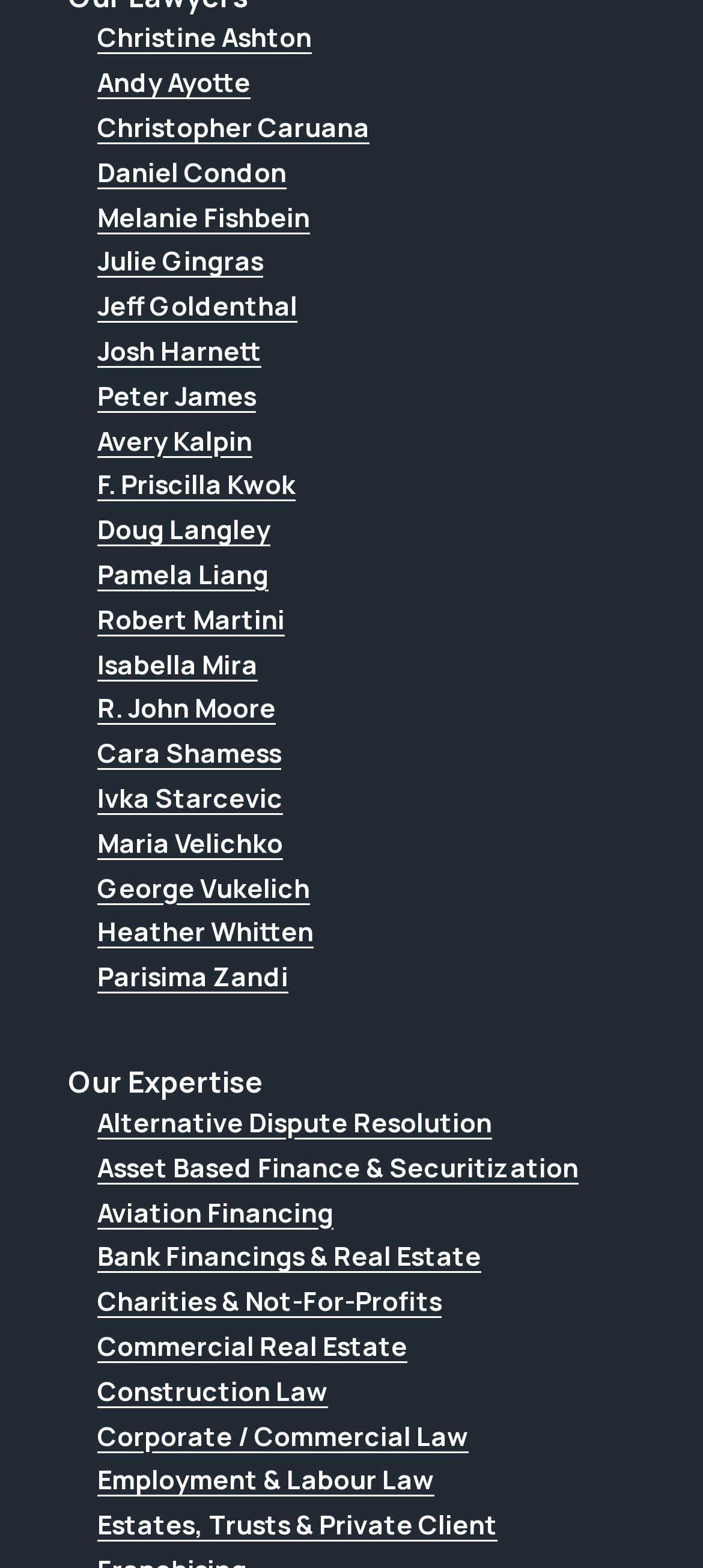Could you indicate the bounding box coordinates of the region to click in order to complete this instruction: "Explore Corporate / Commercial Law".

[0.138, 0.903, 0.903, 0.928]